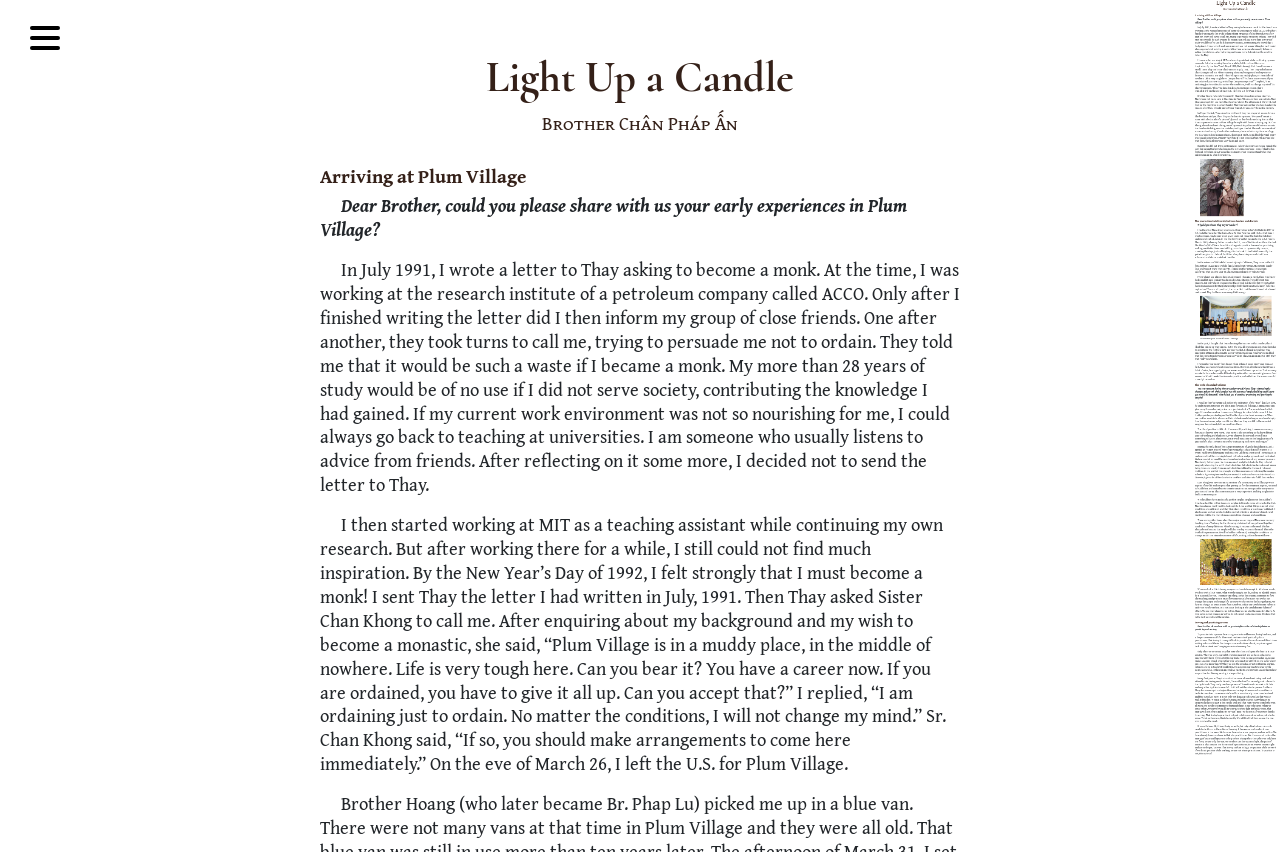How many headings are on the webpage?
Identify the answer in the screenshot and reply with a single word or phrase.

3